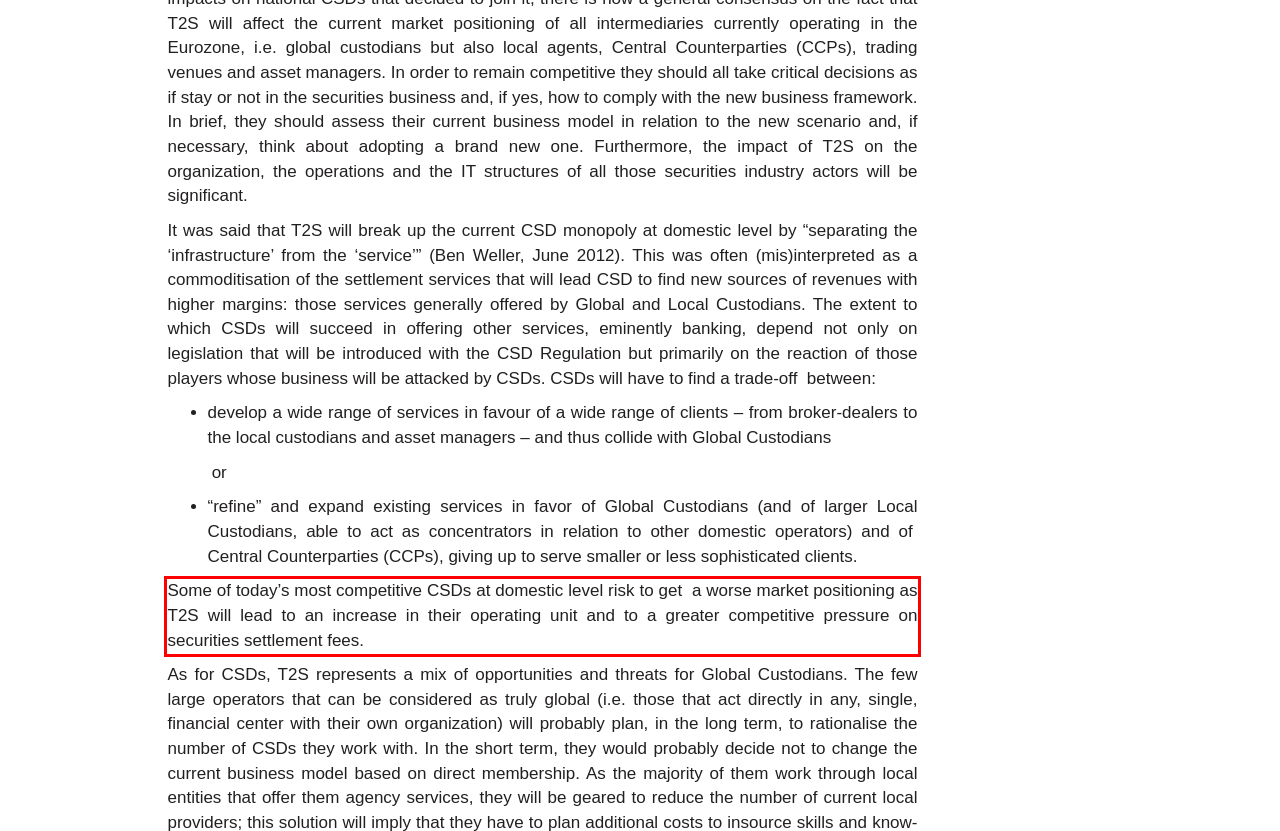Look at the webpage screenshot and recognize the text inside the red bounding box.

Some of today’s most competitive CSDs at domestic level risk to get a worse market positioning as T2S will lead to an increase in their operating unit and to a greater competitive pressure on securities settlement fees.